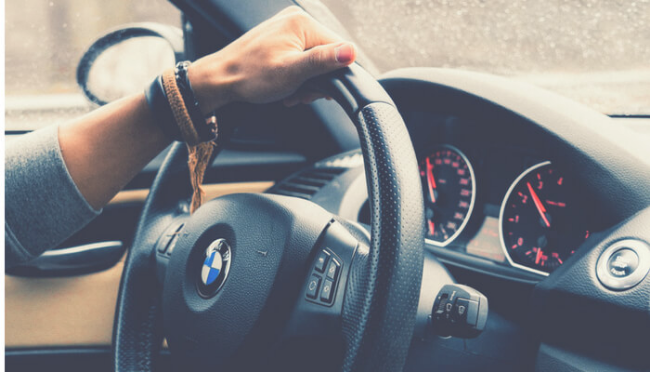Please give a concise answer to this question using a single word or phrase: 
What is the weather like outside?

Rainy or cloudy